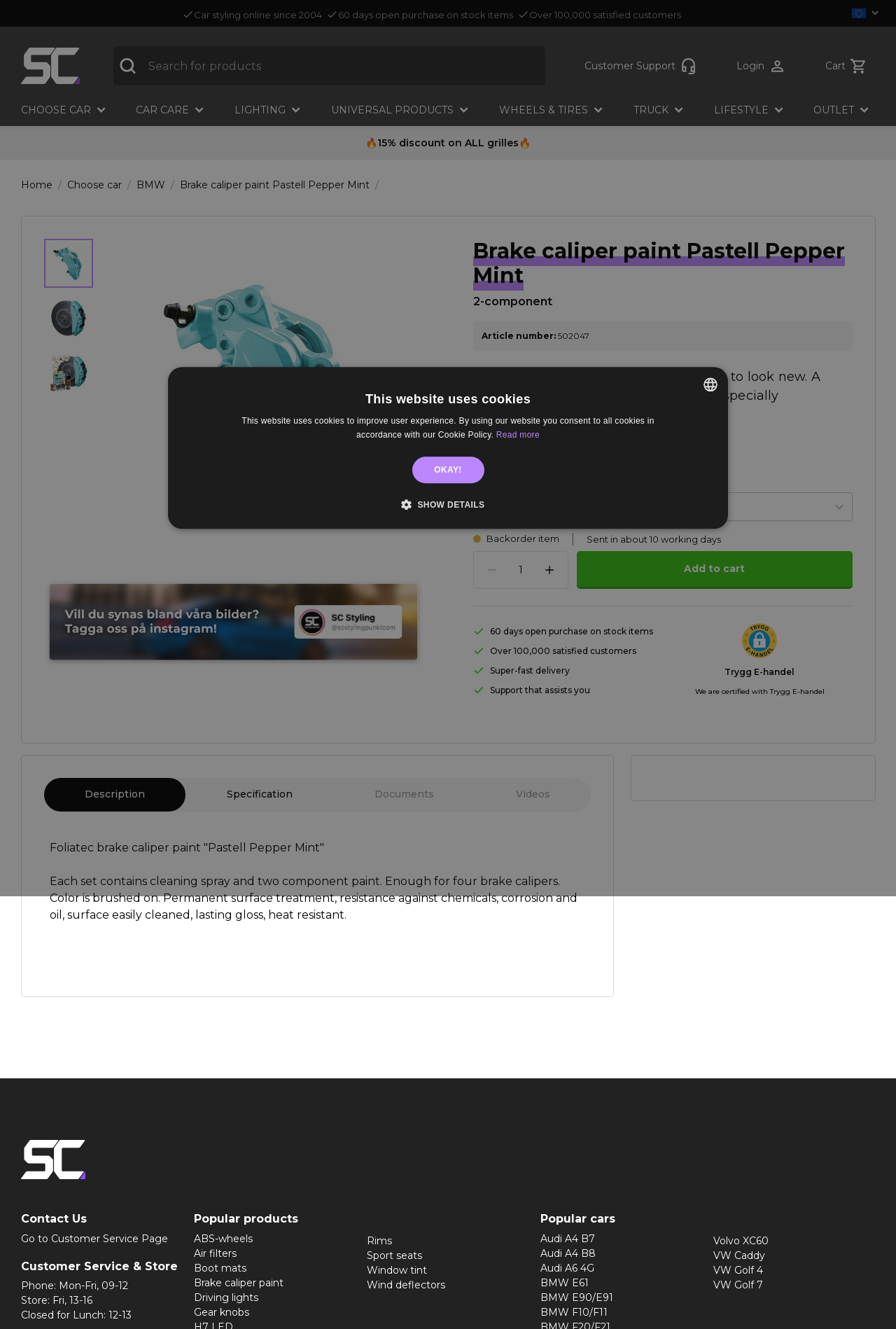What is the price of the brake caliper paint?
Please provide a detailed and thorough answer to the question.

The answer can be found in the static text '€43' which is located next to the 'Price:' label, indicating that the price of the brake caliper paint is €43.